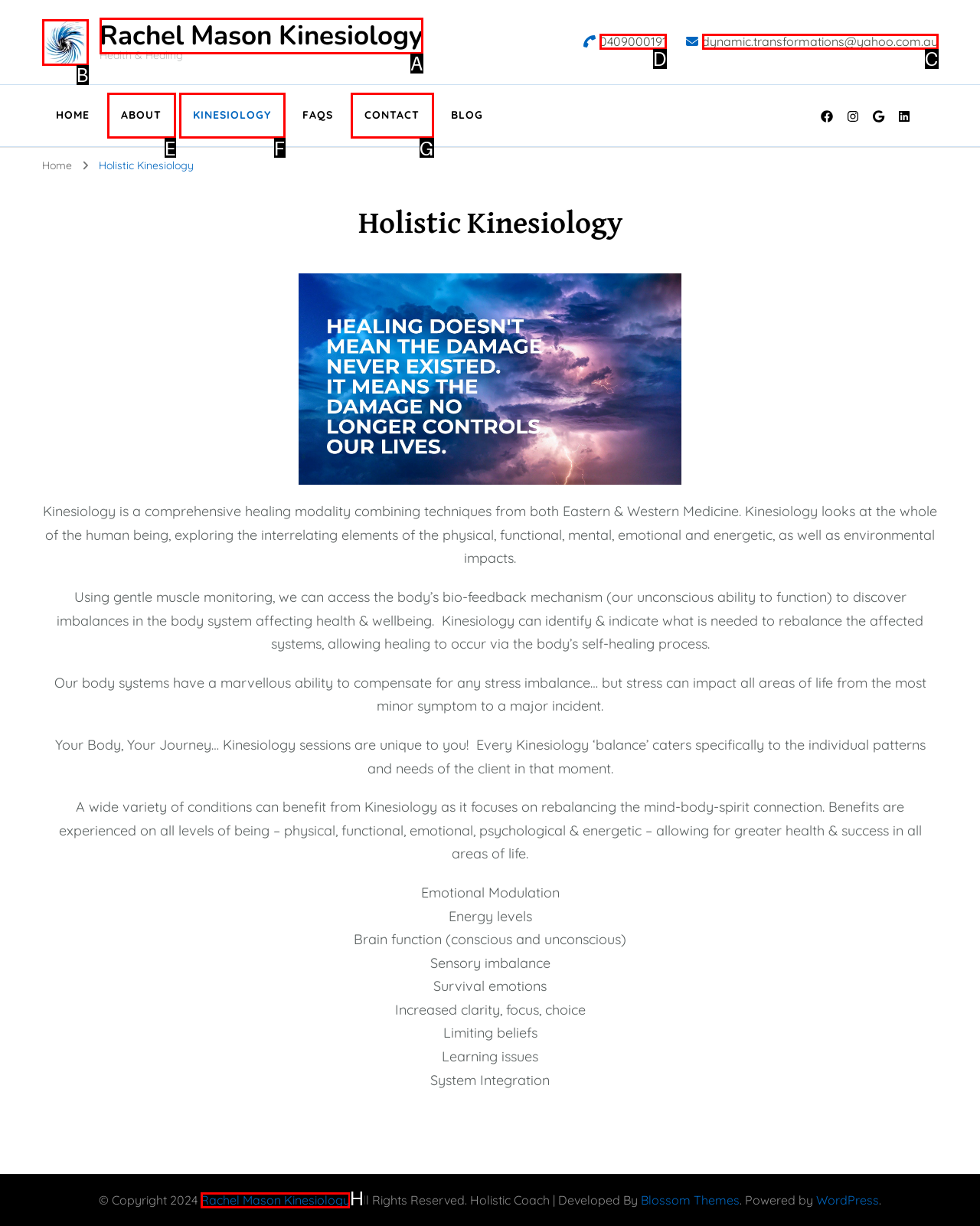Tell me which element should be clicked to achieve the following objective: Call Rachel Mason Kinesiology
Reply with the letter of the correct option from the displayed choices.

D